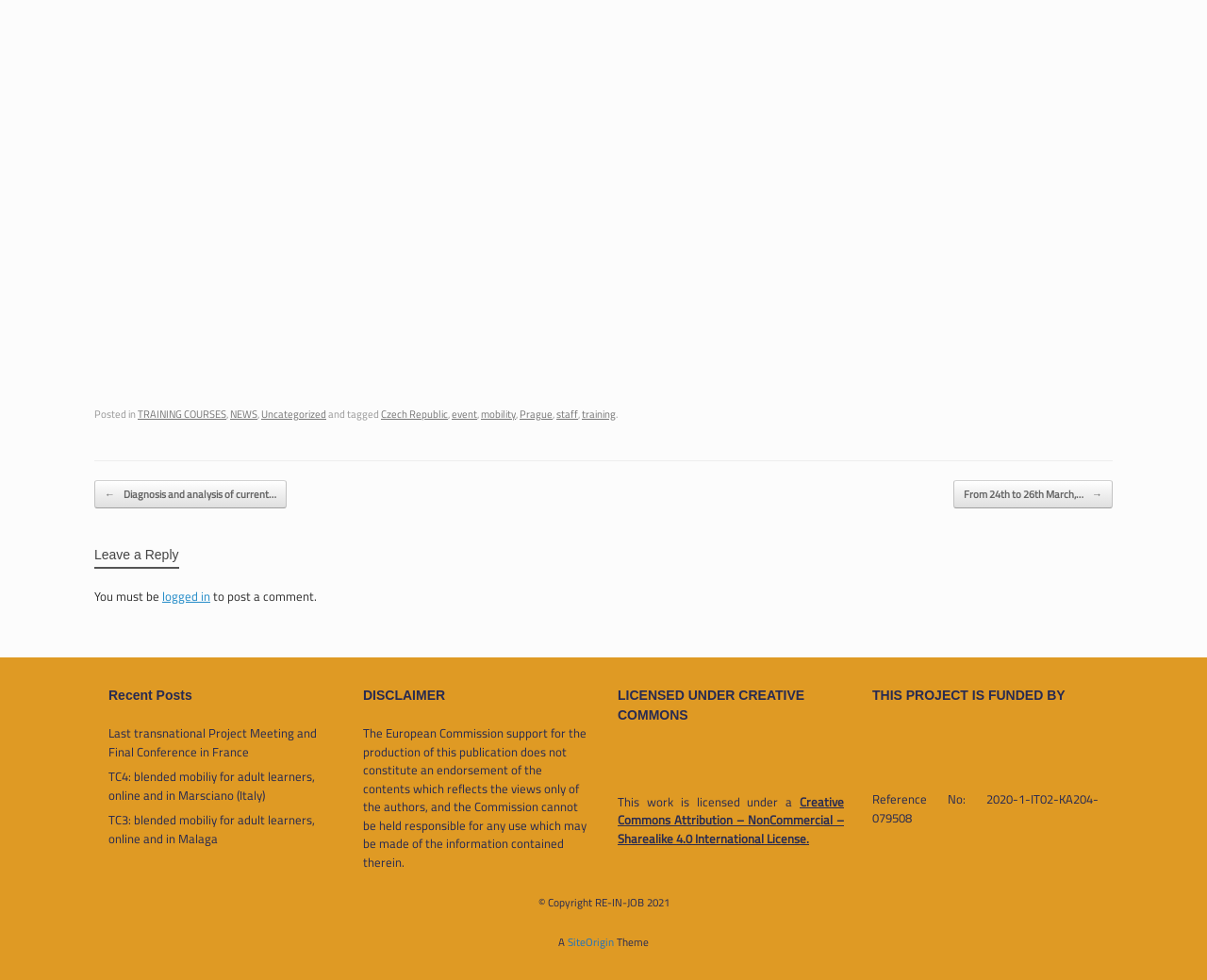Locate the bounding box coordinates of the element I should click to achieve the following instruction: "Click on the 'TRAINING COURSES' link".

[0.114, 0.413, 0.188, 0.432]